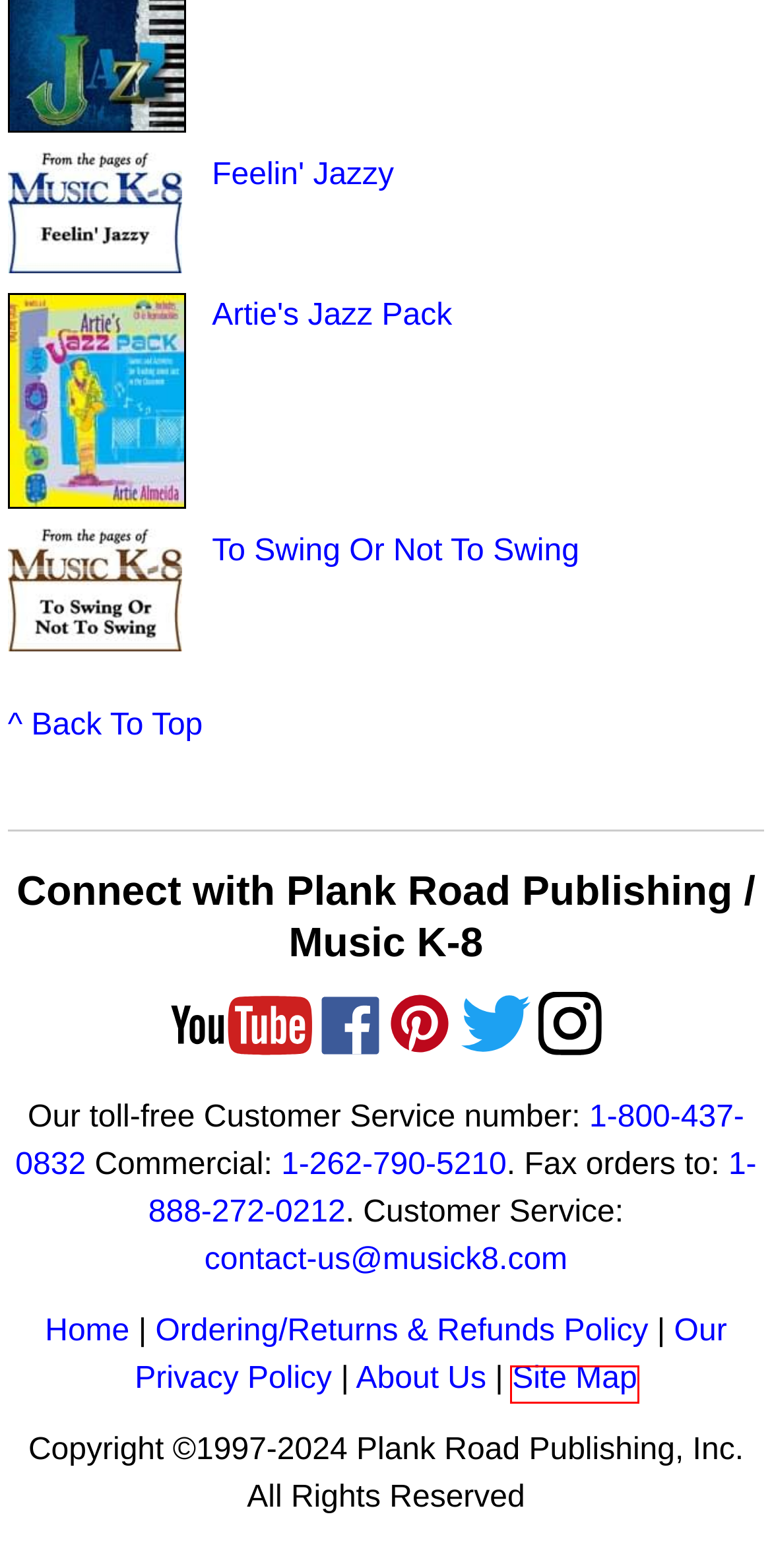You are provided with a screenshot of a webpage that includes a red rectangle bounding box. Please choose the most appropriate webpage description that matches the new webpage after clicking the element within the red bounding box. Here are the candidates:
A. New Music Teaching Products from Plank Road Publishing
B. Free Downloadable Catalogs and Flipbooks
C. Privacy Statement
D. Your Shopping Cart : MusicK8.com
E. Search the Music K-8 Magazine Index
F. Plank Road Publishing: About Us
G. Plank Road Publishing's MusicK8.com Site Map
H. Perform an advanced search for Plank Road Publishing/Marketplace products

G